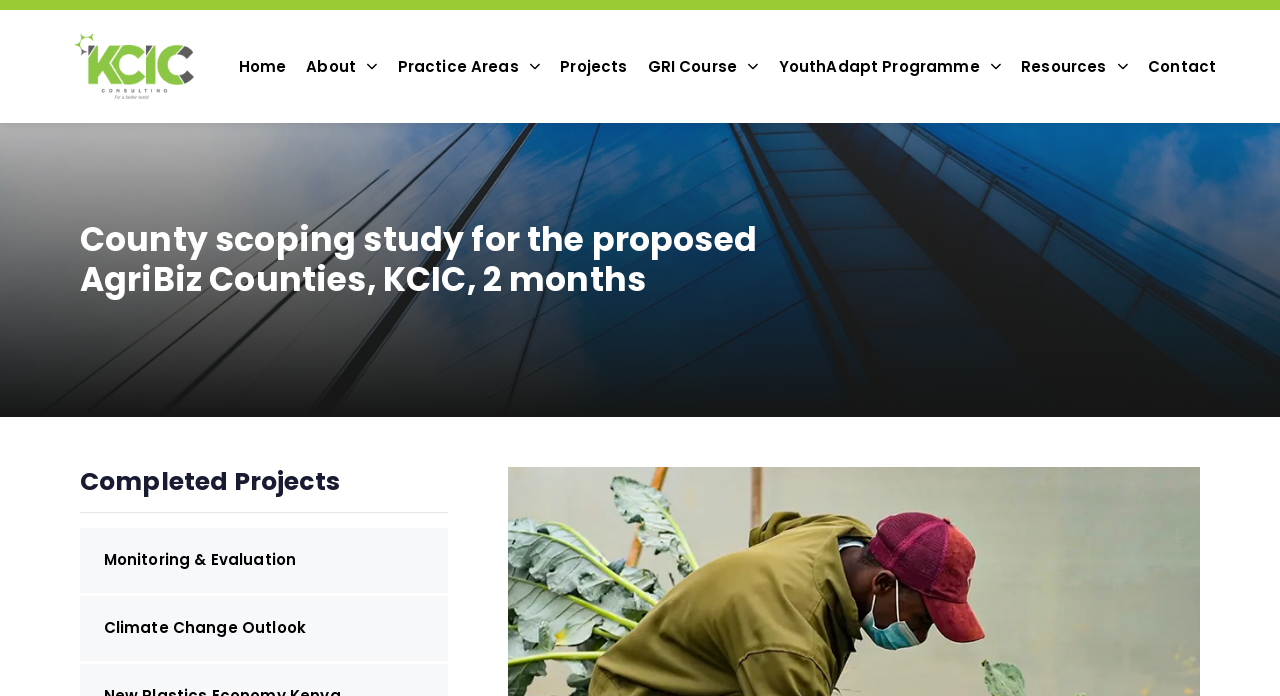Locate the bounding box coordinates of the element you need to click to accomplish the task described by this instruction: "view completed projects".

[0.062, 0.67, 0.266, 0.713]